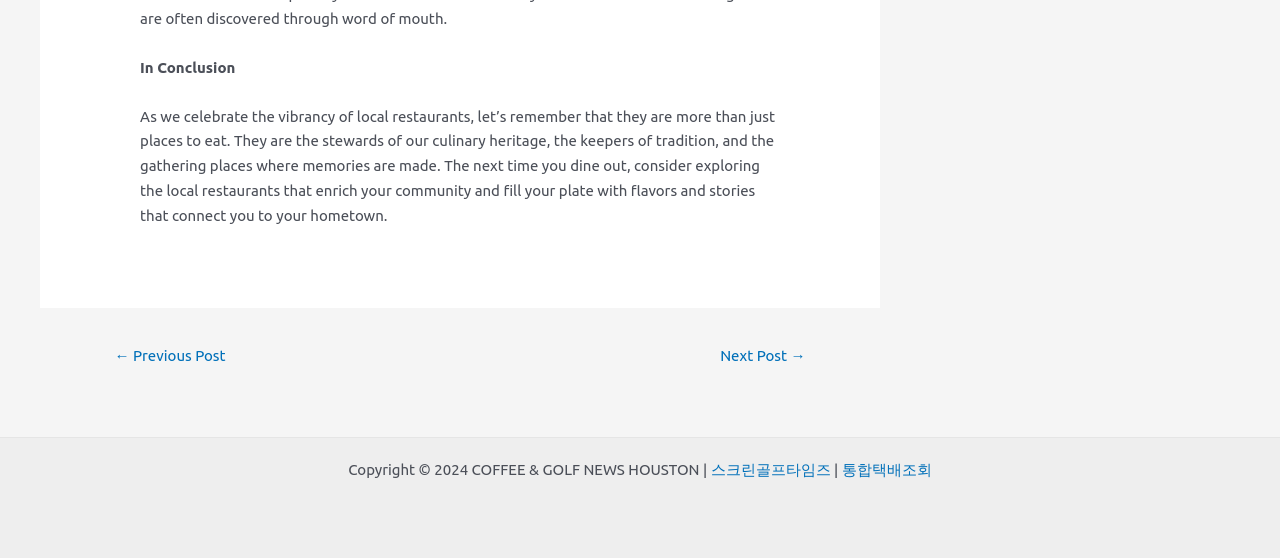Based on the element description "Next Post →", predict the bounding box coordinates of the UI element.

[0.545, 0.61, 0.647, 0.673]